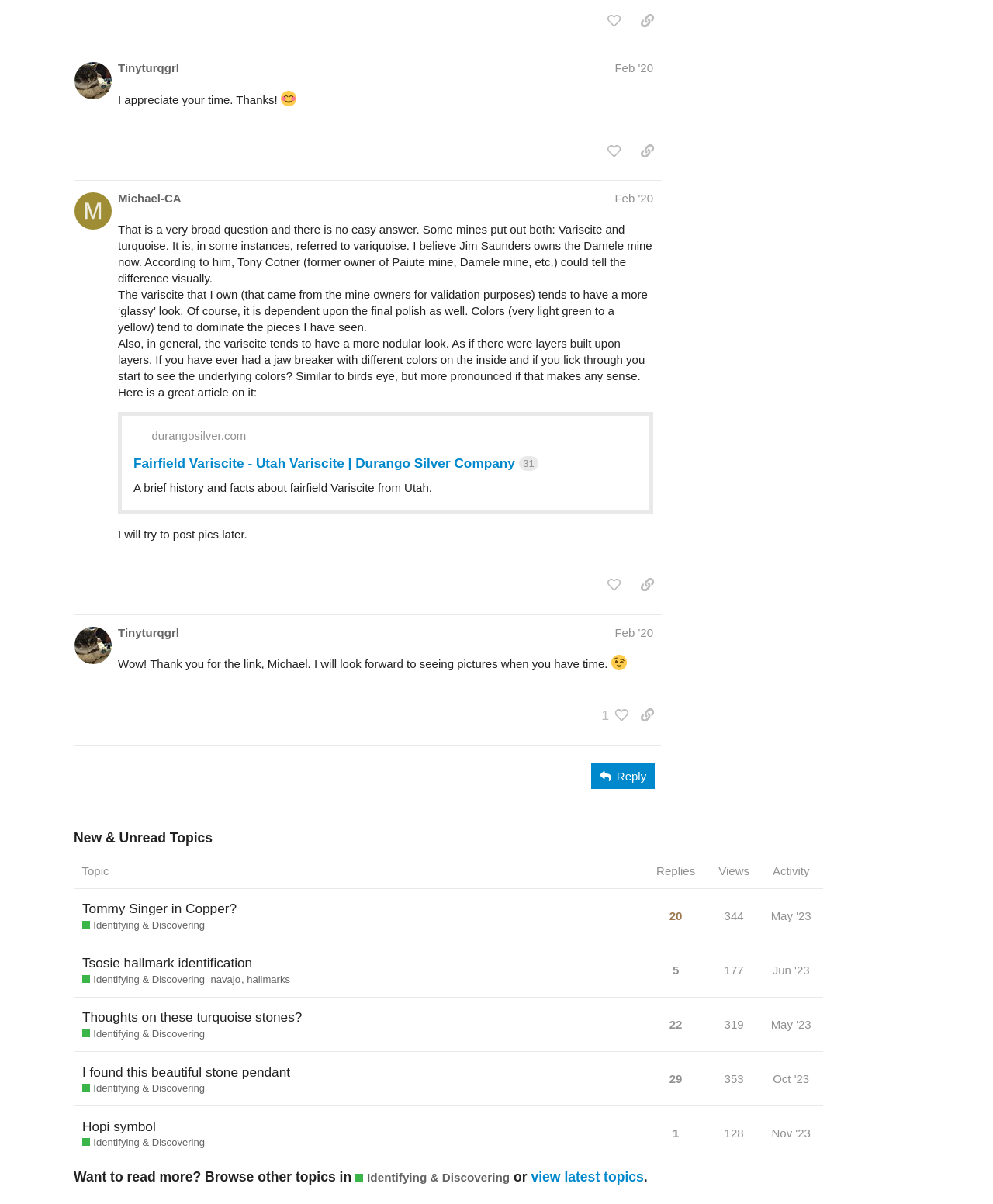Determine the bounding box coordinates of the region that needs to be clicked to achieve the task: "like this post".

[0.604, 0.006, 0.633, 0.028]